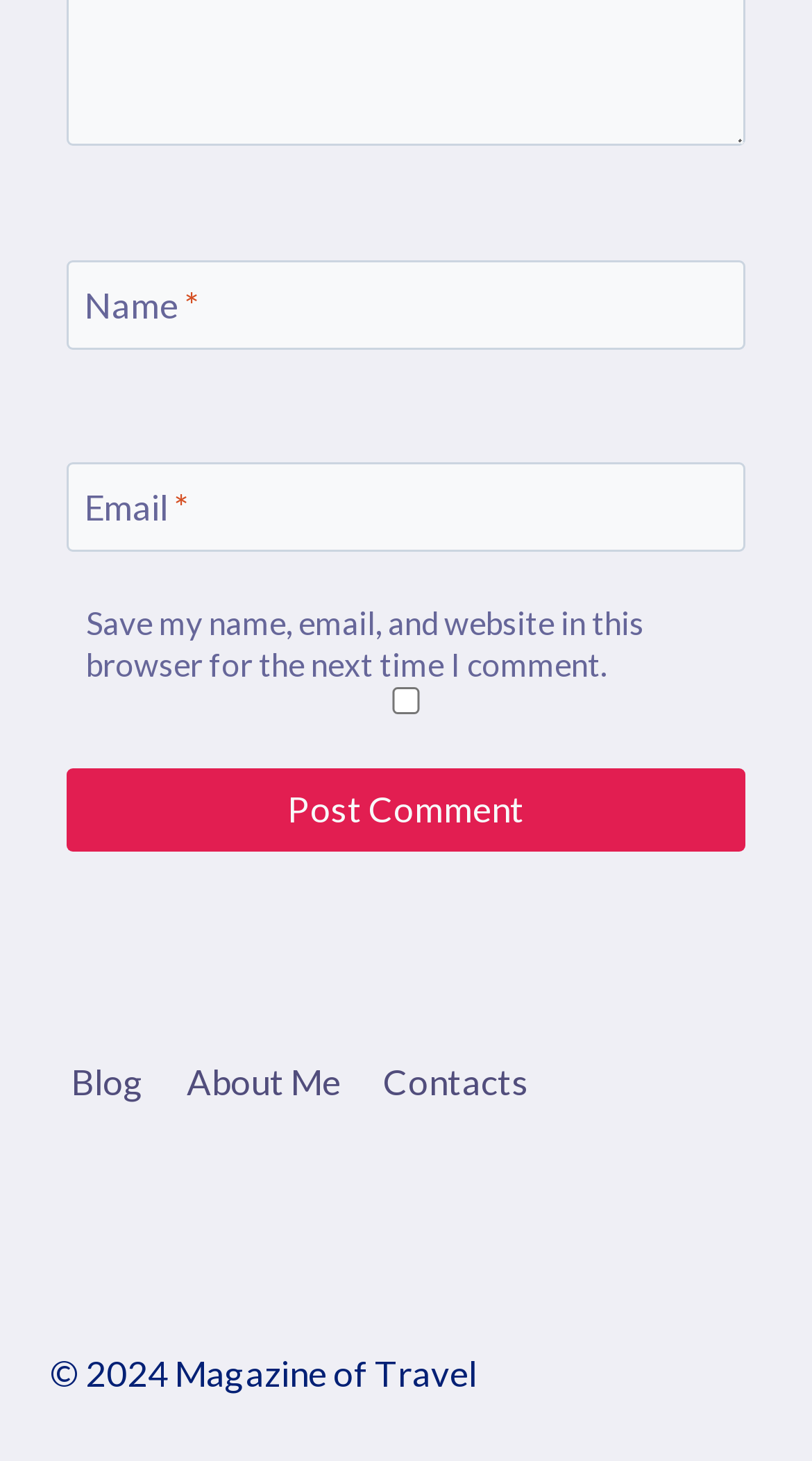Please specify the bounding box coordinates in the format (top-left x, top-left y, bottom-right x, bottom-right y), with values ranging from 0 to 1. Identify the bounding box for the UI component described as follows: About Me

[0.204, 0.714, 0.446, 0.768]